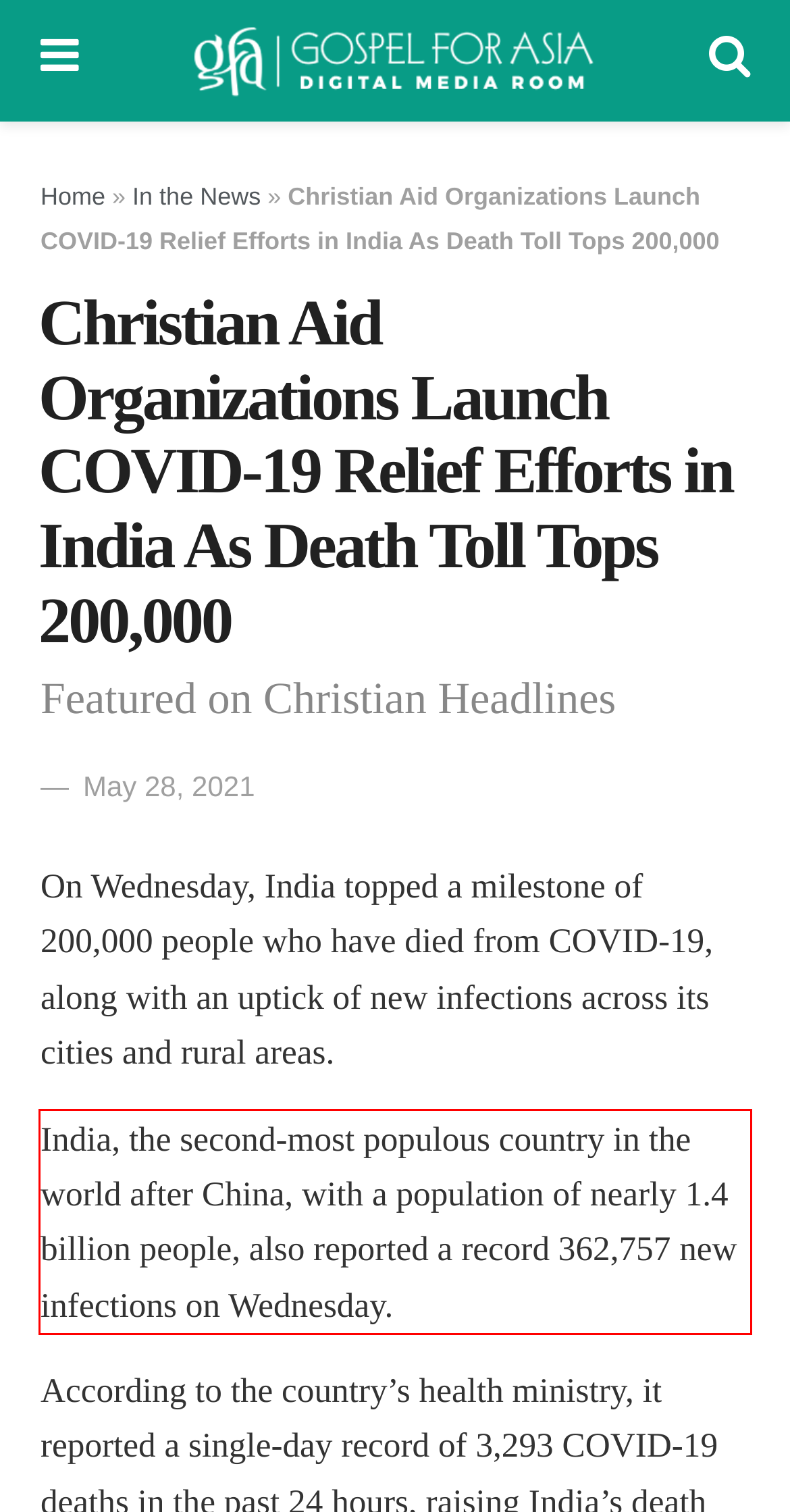You have a screenshot of a webpage, and there is a red bounding box around a UI element. Utilize OCR to extract the text within this red bounding box.

India, the second-most populous country in the world after China, with a population of nearly 1.4 billion people, also reported a record 362,757 new infections on Wednesday.